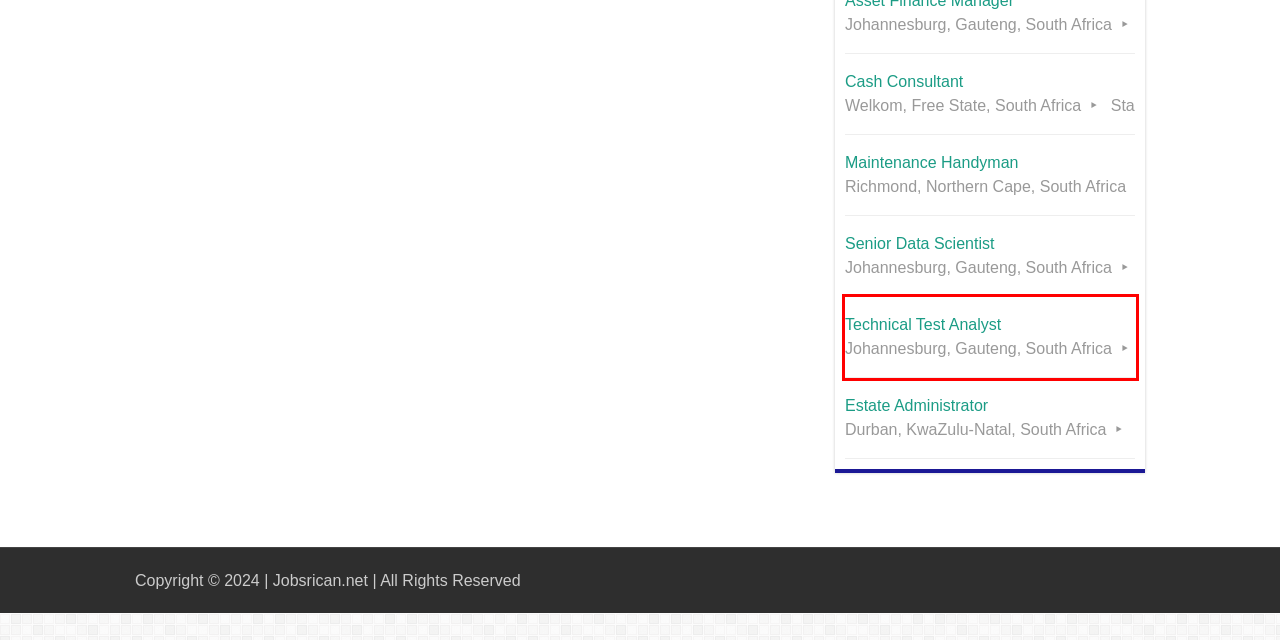Review the screenshot of a webpage which includes a red bounding box around an element. Select the description that best fits the new webpage once the element in the bounding box is clicked. Here are the candidates:
A. Account Analyst - Jobsrican
B. Cash Consultant - Jobsrican
C. Contact Us
D. Technical Test Analyst - Jobsrican
E. Asset Finance Manager - Jobsrican
F. Senior Data Scientist - Jobsrican
G. Maintenance Handyman - Jobsrican
H. Estate Administrator - Jobsrican

D